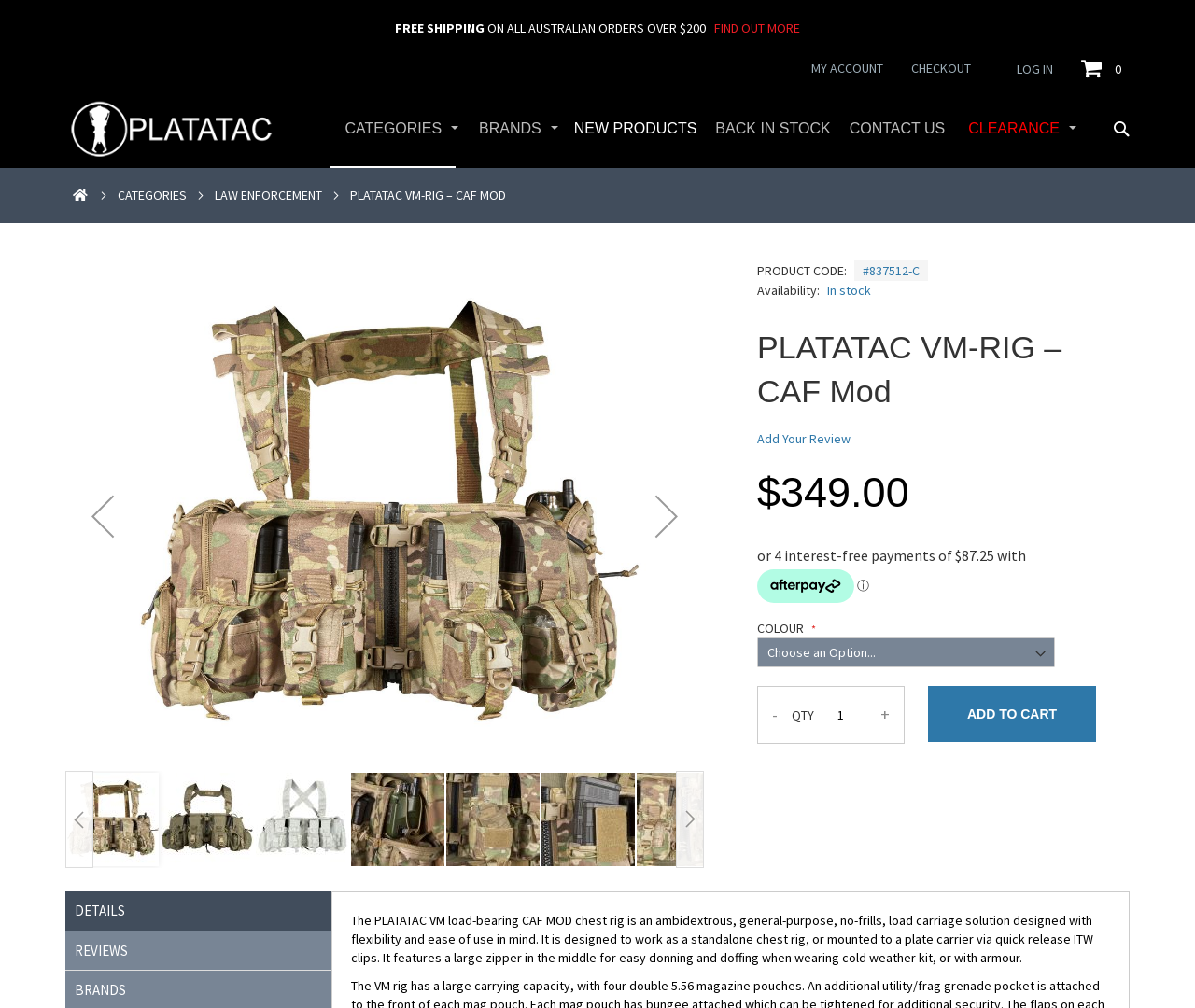Please determine the bounding box coordinates for the element that should be clicked to follow these instructions: "Click on the 'MY ACCOUNT' link".

[0.679, 0.059, 0.739, 0.076]